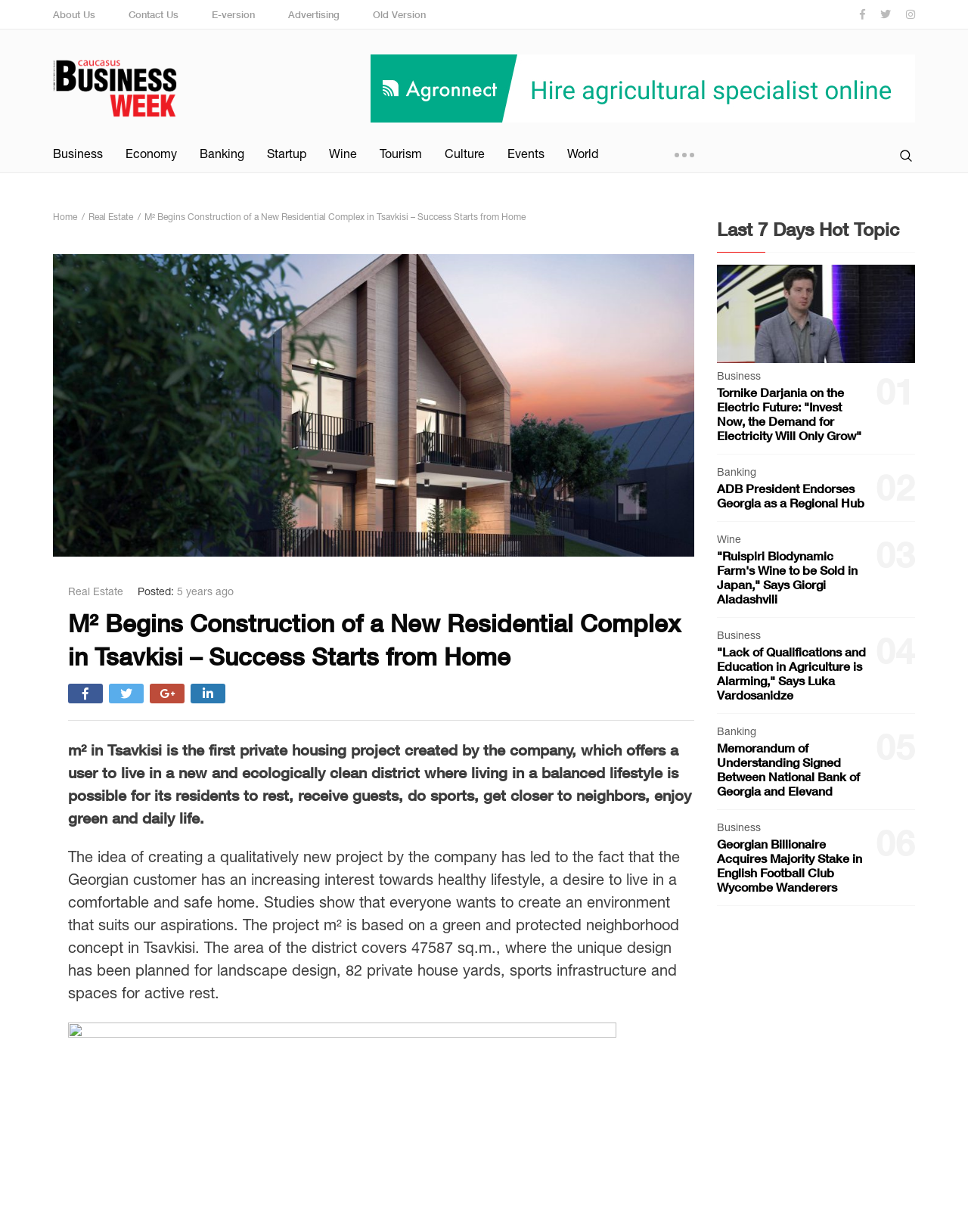Kindly determine the bounding box coordinates for the clickable area to achieve the given instruction: "Click on the 'Real Estate' link".

[0.091, 0.172, 0.138, 0.18]